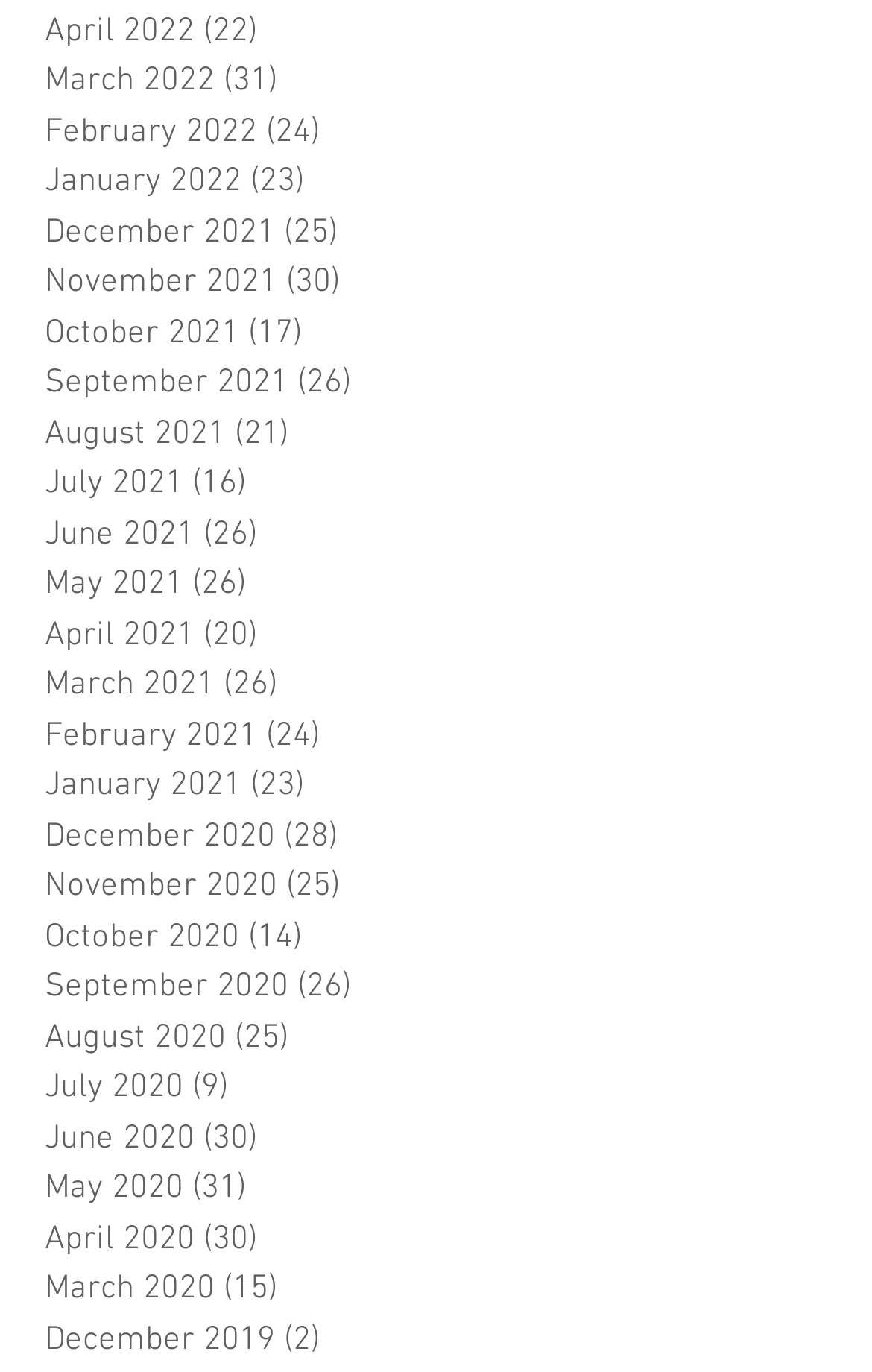How many months have 20 or fewer posts?
We need a detailed and meticulous answer to the question.

I counted the number of months with 20 or fewer posts by looking at the text of each link and found 7 months that meet this criteria.